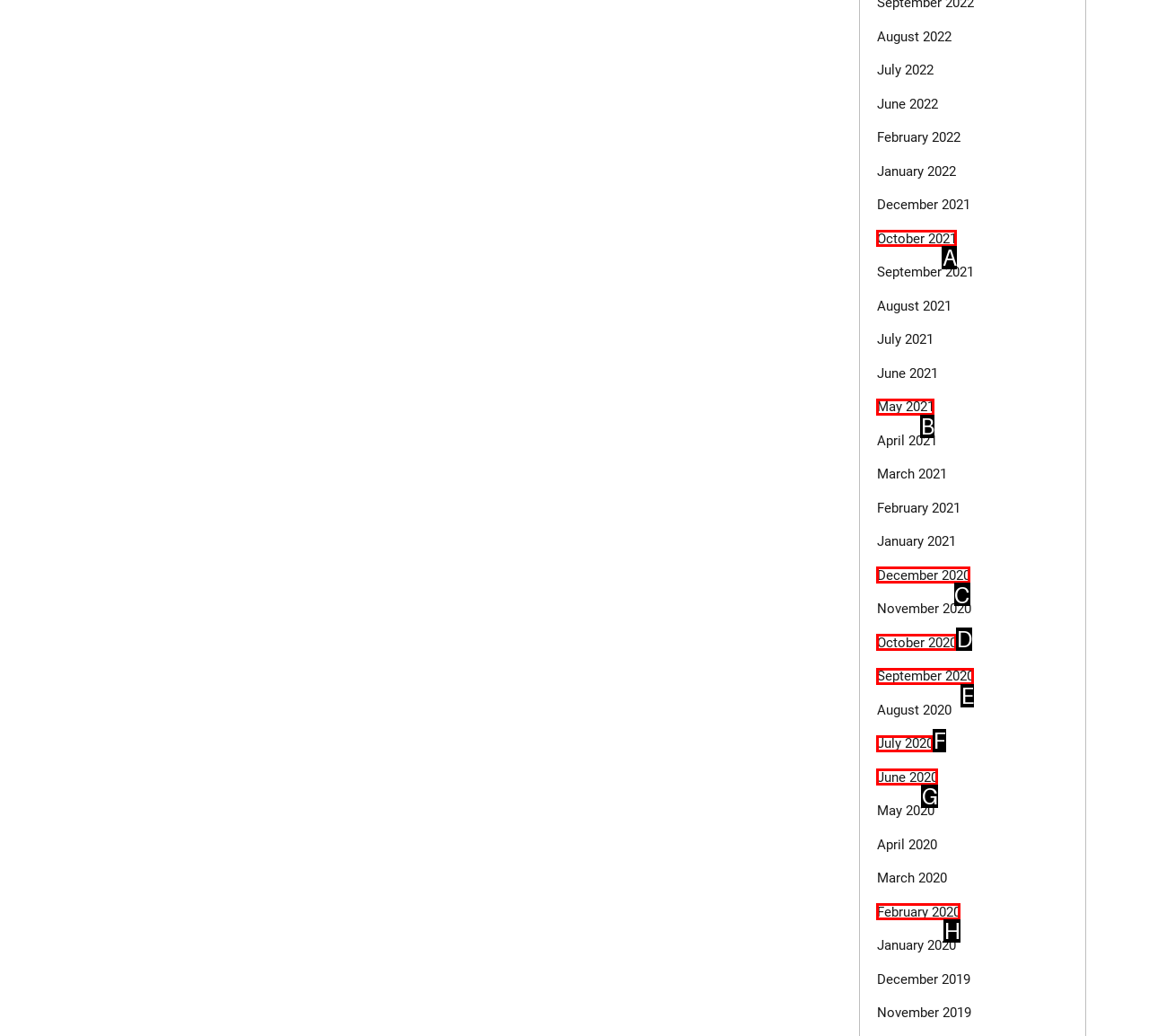Determine which element should be clicked for this task: browse December 2020
Answer with the letter of the selected option.

C